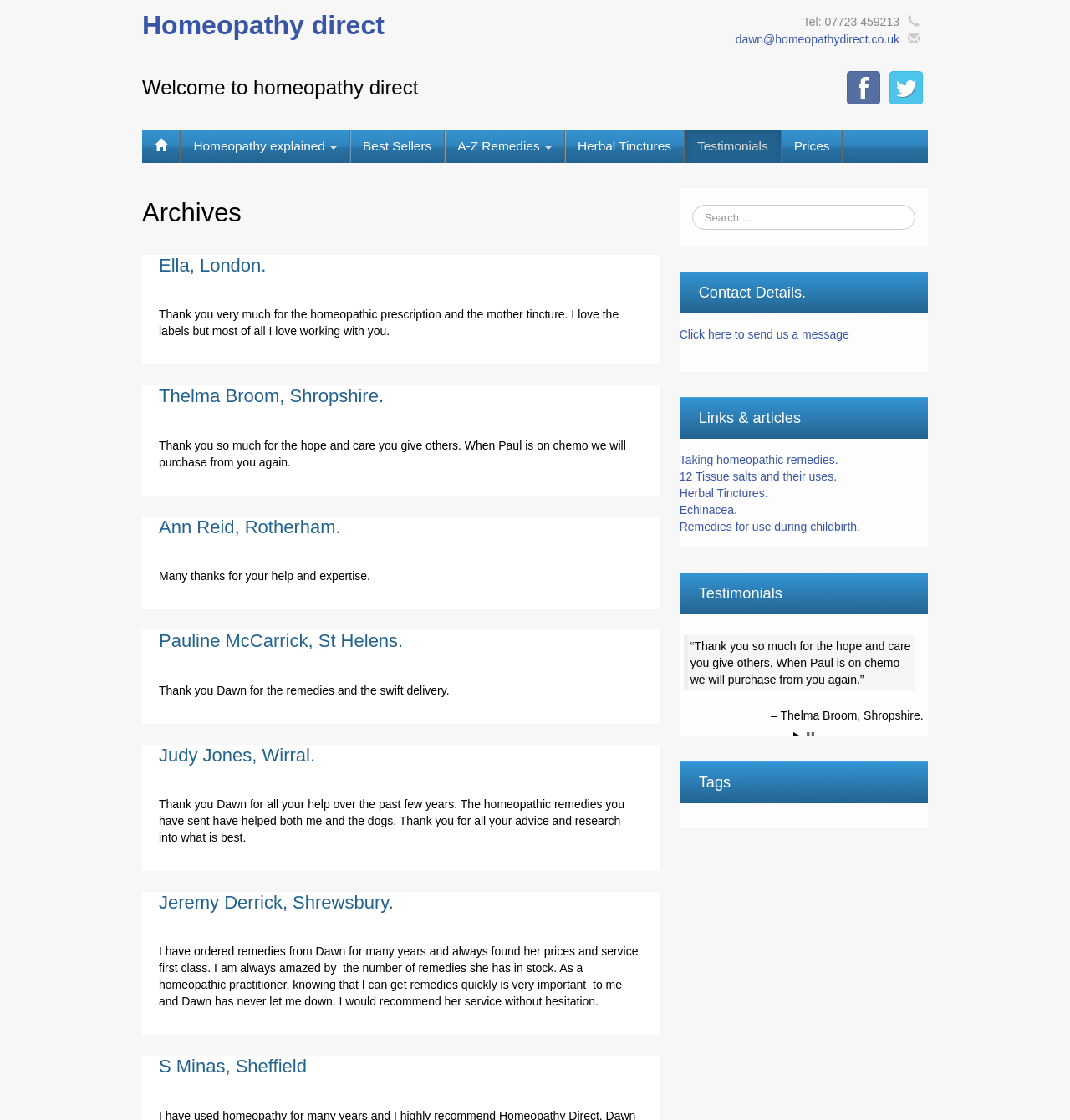What is the name of the person who wrote the first testimonial?
Give a detailed explanation using the information visible in the image.

I found the first testimonial, which is an article with a heading 'Ella, London.' and a static text 'Thank you very much for the homeopathic prescription and the mother tincture. I love the labels but most of all I love working with you.' The name of the person who wrote this testimonial is Ella, London.